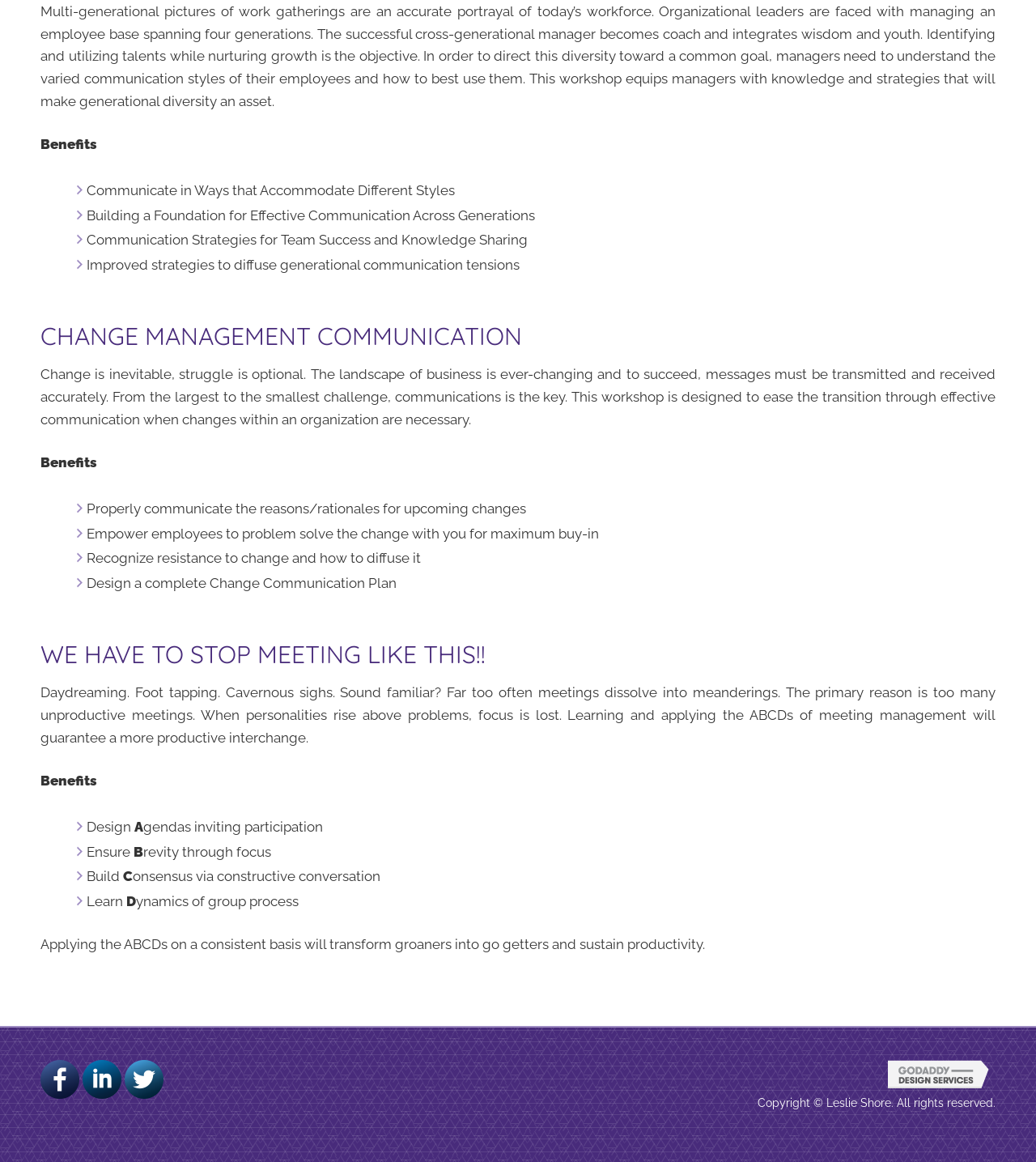From the element description: "alt="Twitter"", extract the bounding box coordinates of the UI element. The coordinates should be expressed as four float numbers between 0 and 1, in the order [left, top, right, bottom].

[0.12, 0.945, 0.158, 0.956]